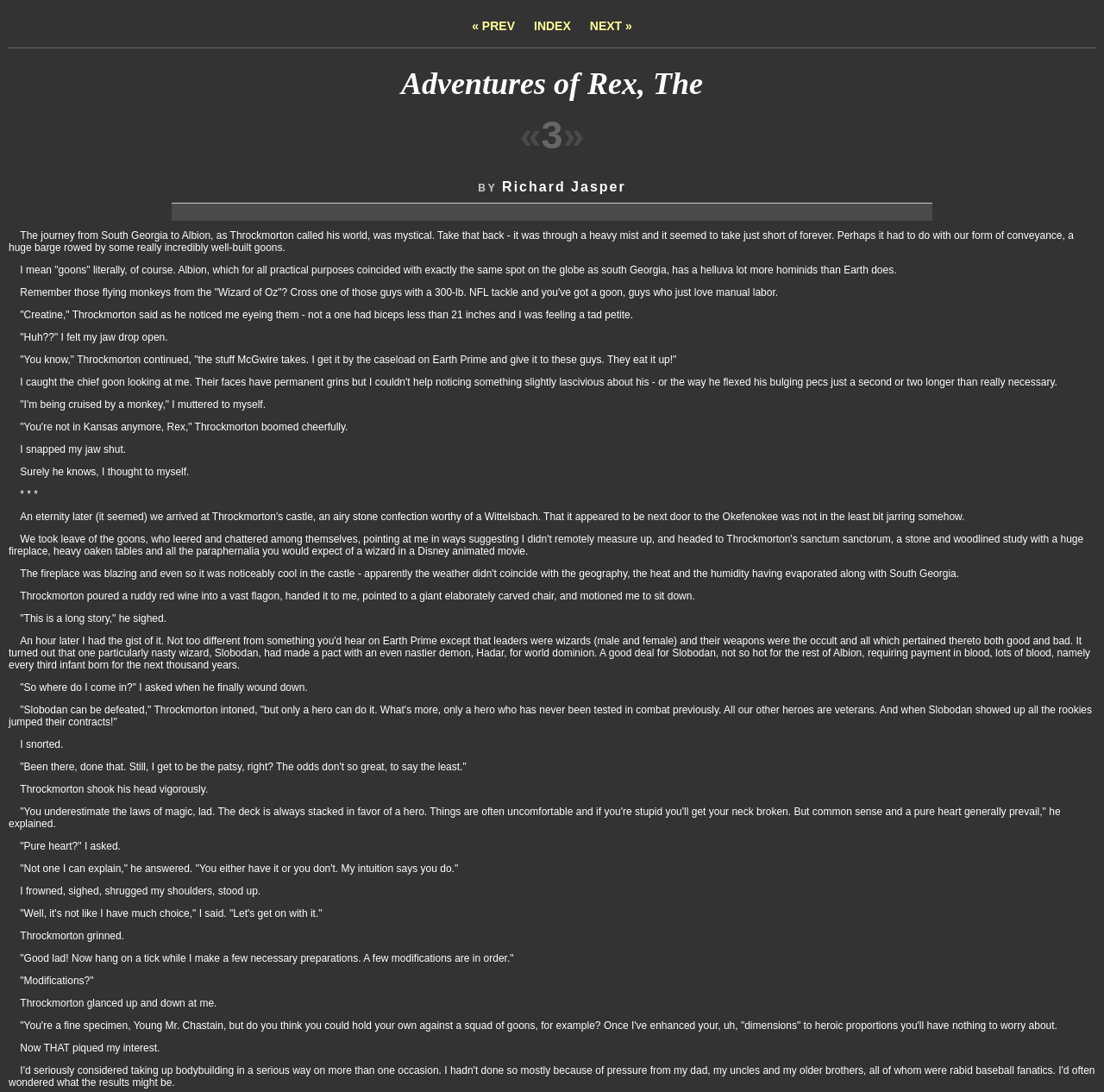Summarize the webpage comprehensively, mentioning all visible components.

The webpage is titled "Adventures of Rex, The: Part 3". At the top, there is a navigation bar with three links: "« PREV" on the left, "INDEX" in the middle, and "NEXT »" on the right. 

Below the navigation bar, there is a horizontal separator. 

The main content area has a title "Adventures of Rex, The" in a larger font, followed by "« 3 »" in a smaller font. 

Underneath the title, there is a byline that reads "BY Richard Jasper". 

The webpage also has a large table that takes up most of the page, but it does not contain any text or other elements.